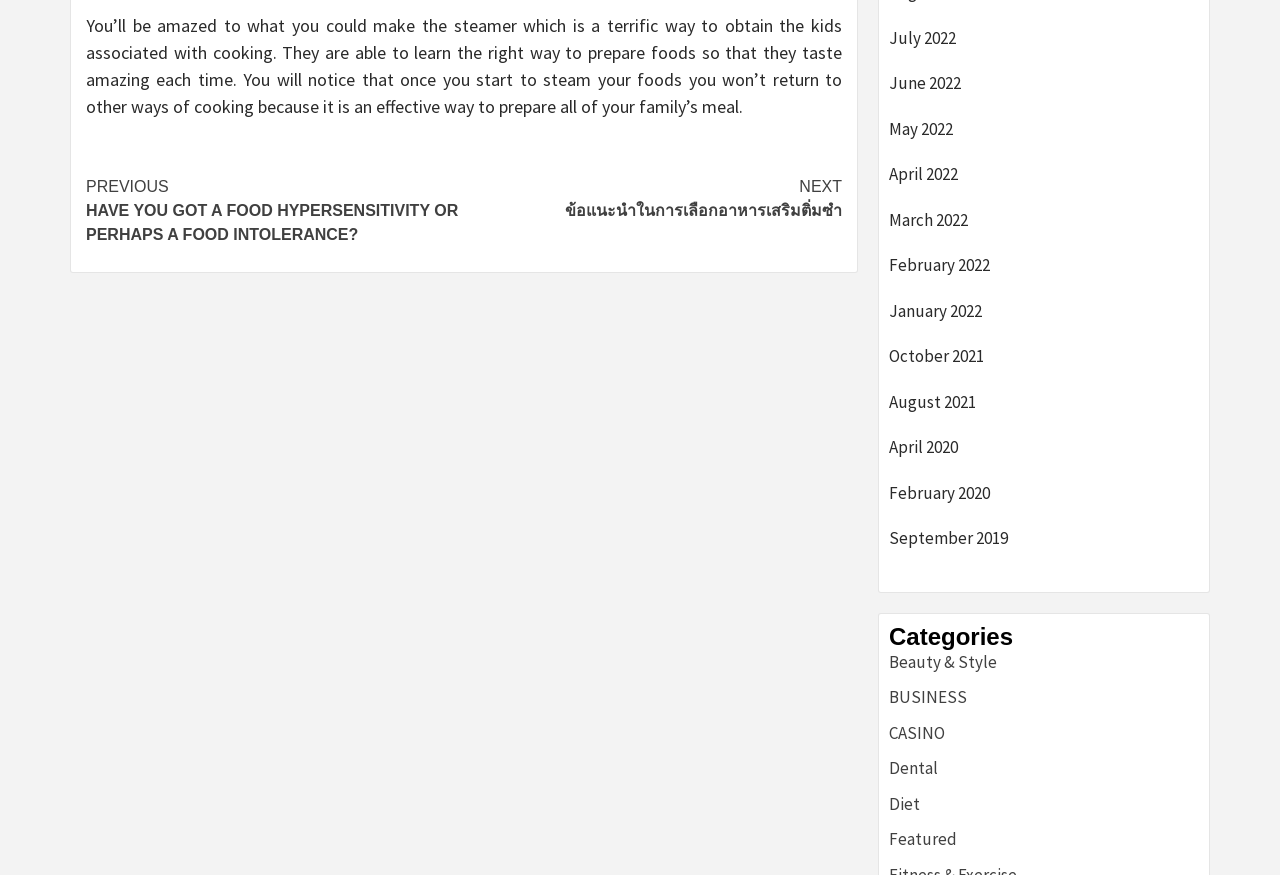What is the purpose of the links on the right side?
Based on the screenshot, provide your answer in one word or phrase.

Archive navigation